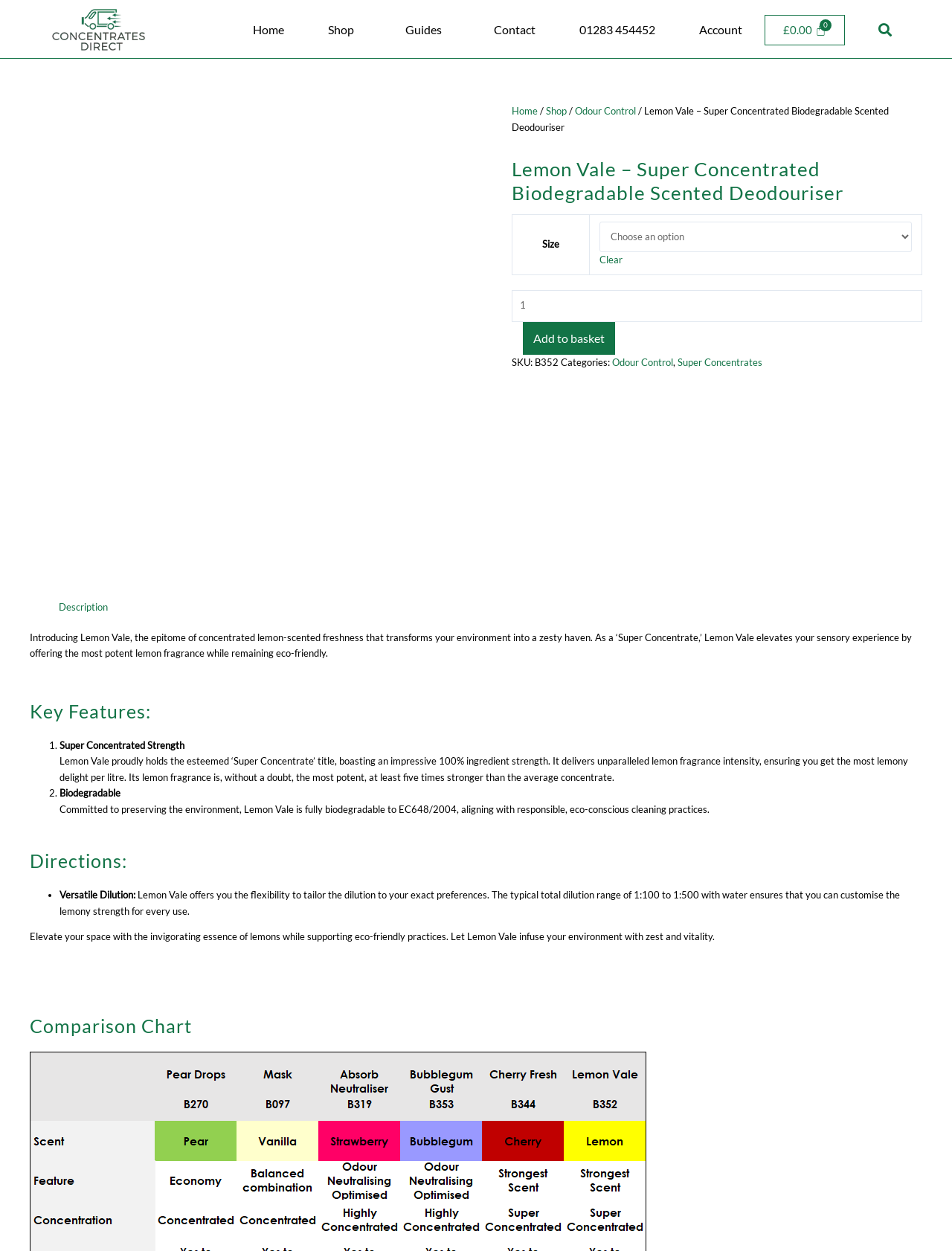Find the bounding box coordinates of the element's region that should be clicked in order to follow the given instruction: "Click on 'The Instagram'". The coordinates should consist of four float numbers between 0 and 1, i.e., [left, top, right, bottom].

None